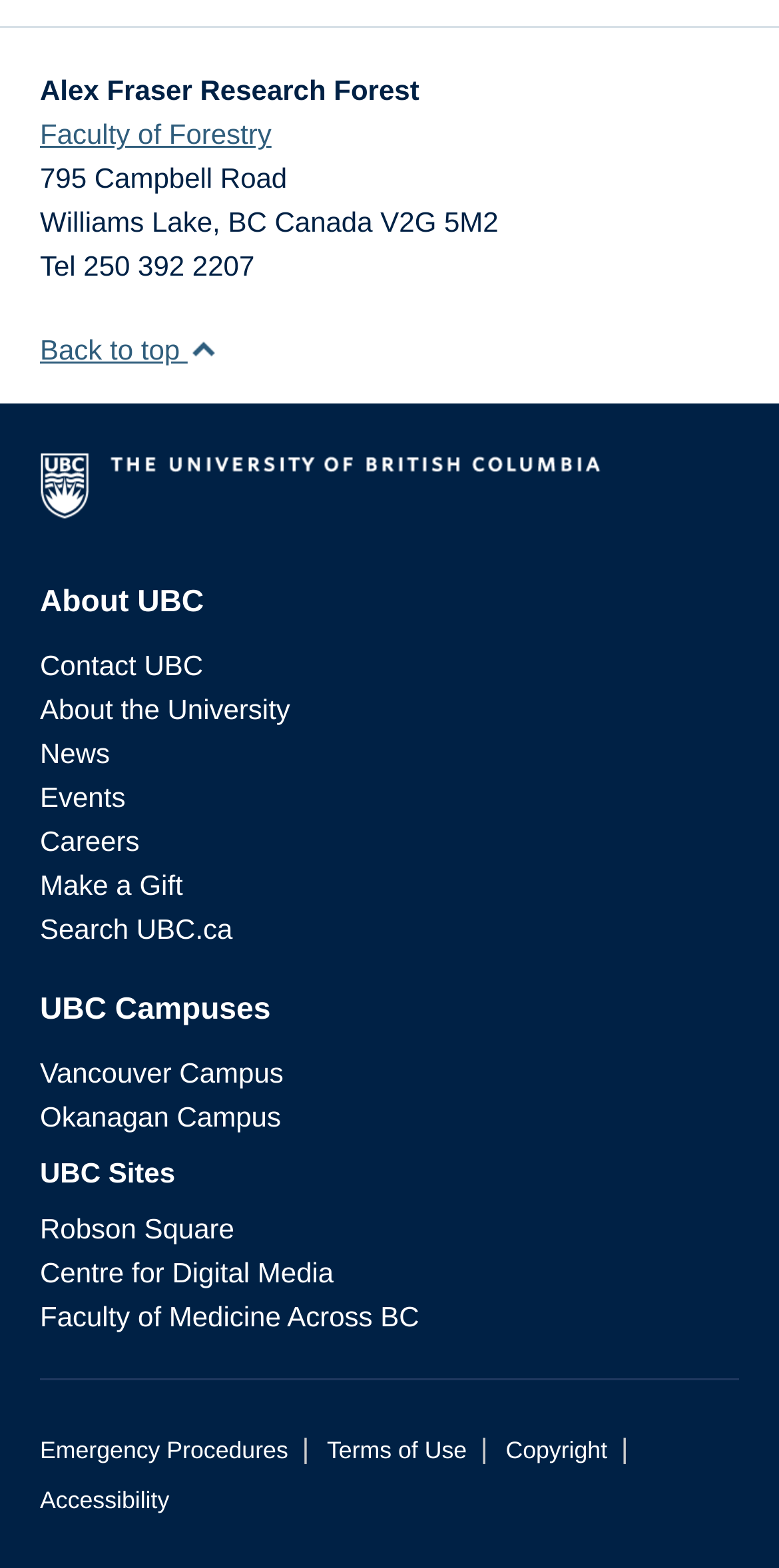Find the bounding box coordinates of the area to click in order to follow the instruction: "search UBC.ca".

[0.051, 0.583, 0.299, 0.603]